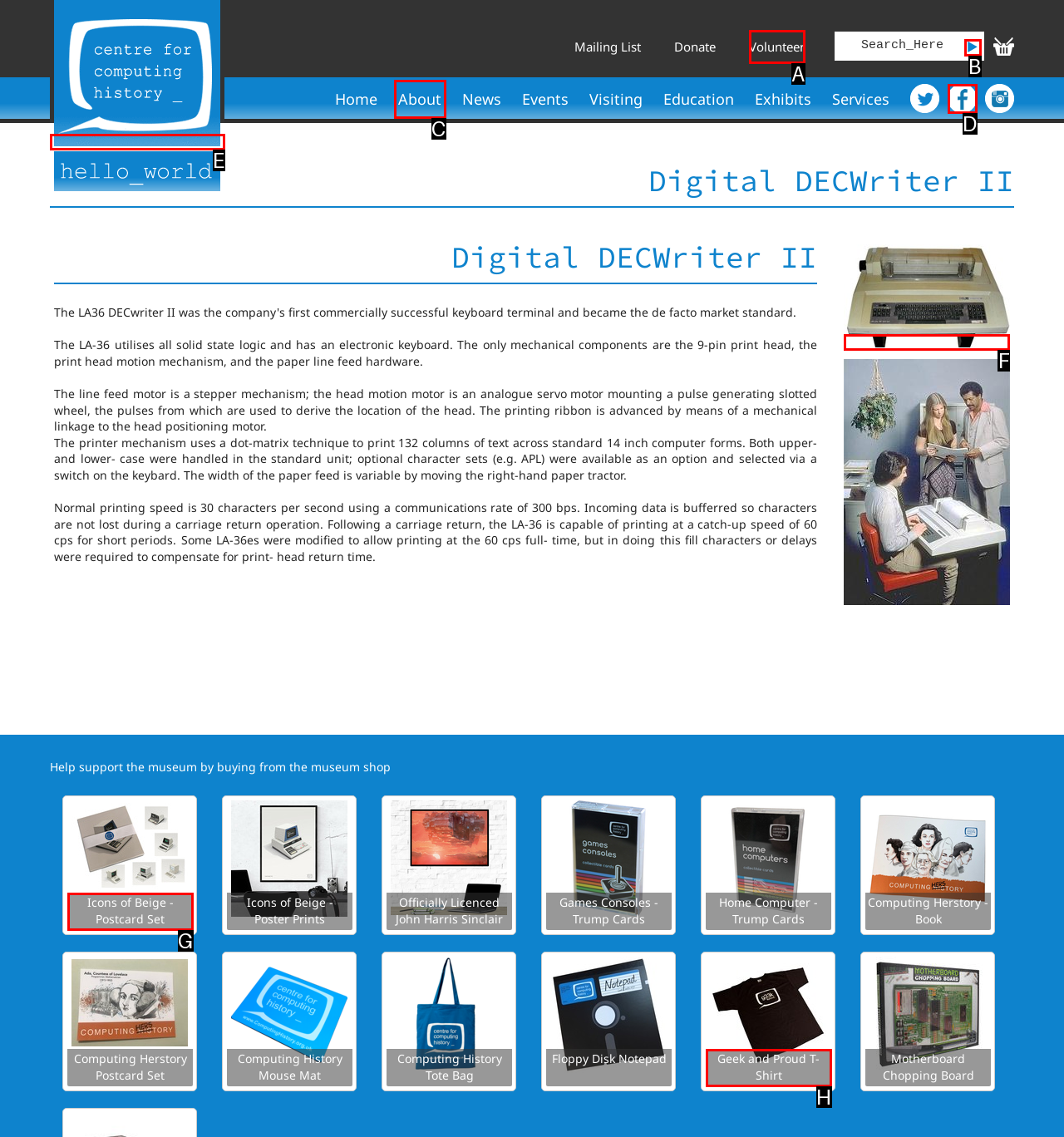For the given instruction: View the Digital DECWriter II details, determine which boxed UI element should be clicked. Answer with the letter of the corresponding option directly.

F